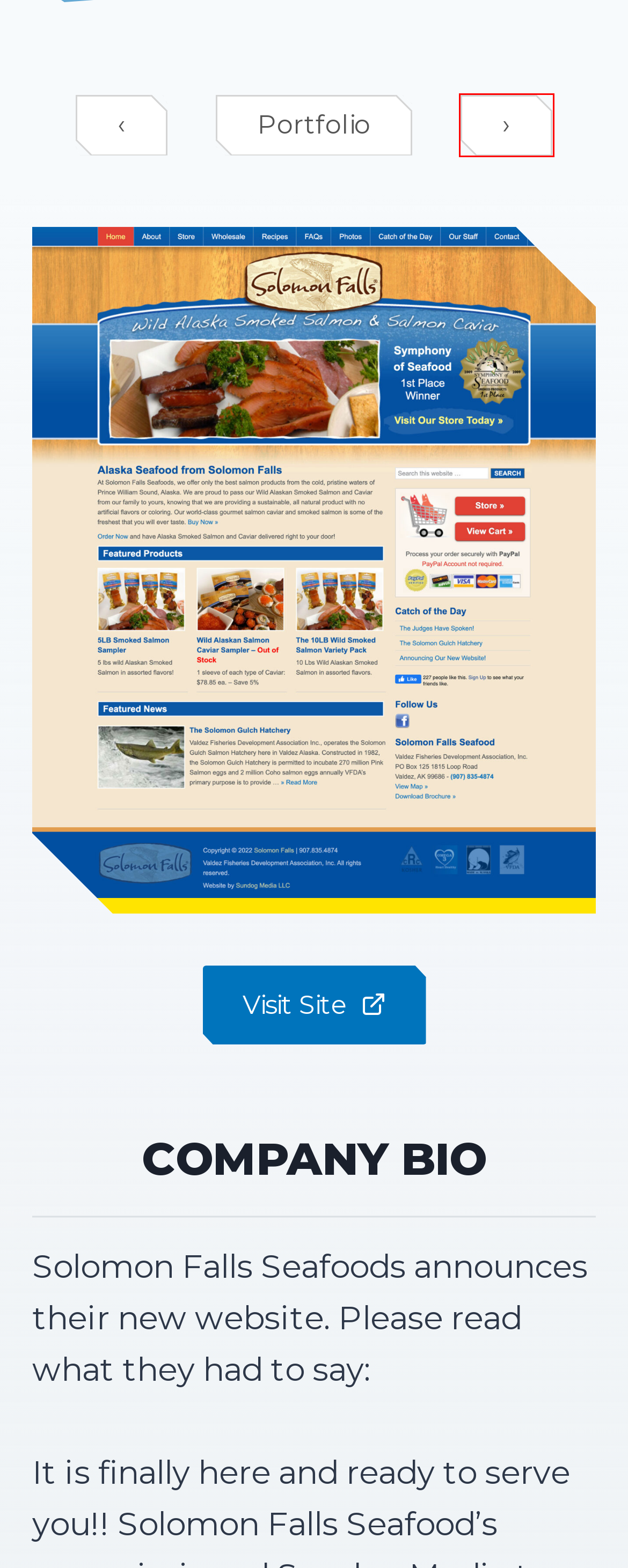Examine the screenshot of the webpage, noting the red bounding box around a UI element. Pick the webpage description that best matches the new page after the element in the red bounding box is clicked. Here are the candidates:
A. Anchorage Alaska Web Design Company – Sundog Media
B. Able Locksmiths – Anchorage Alaska Web Design Company
C. Solomon Falls — Wild Alaskan Smoked Salmon & Salmon Caviar
D. Contact Us – Anchorage Alaska Web Design Company
E. Portfolio – Anchorage Alaska Web Design Company
F. Is Sundog the Right Partner? – Anchorage Alaska Web Design Company
G. Dan’s Aircraft Repair – Anchorage Alaska Web Design Company
H. Privacy Policy – Anchorage Alaska Web Design Company

B